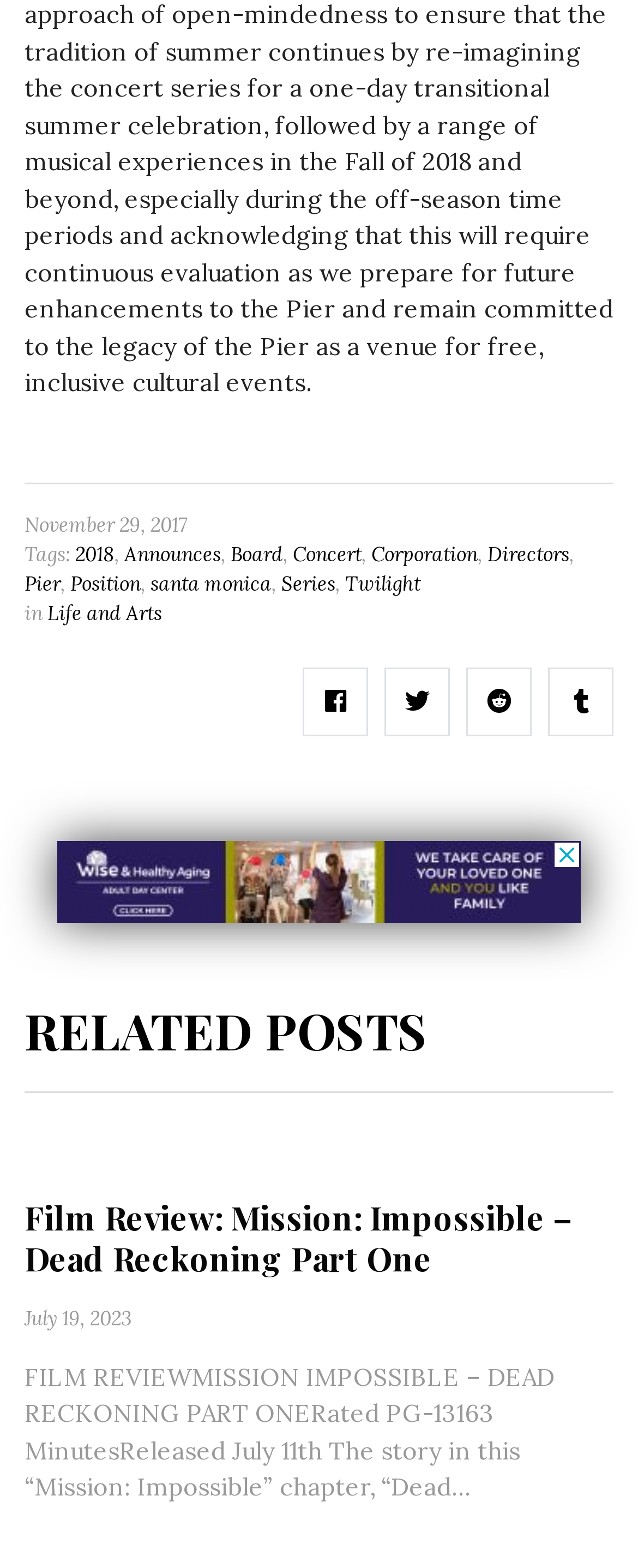Determine the bounding box coordinates of the element that should be clicked to execute the following command: "Click on the '2018' tag".

[0.118, 0.344, 0.179, 0.363]